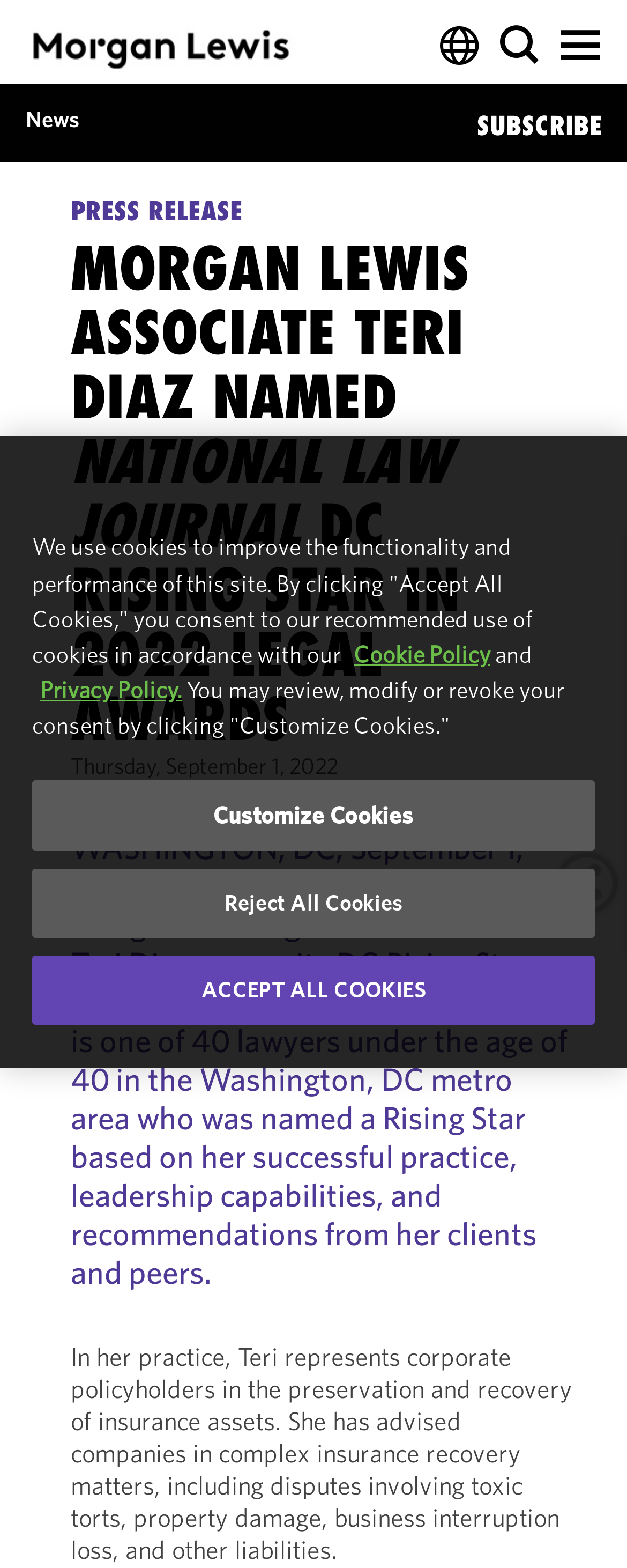Pinpoint the bounding box coordinates of the clickable element needed to complete the instruction: "Discover Amazon Prime new TV shows". The coordinates should be provided as four float numbers between 0 and 1: [left, top, right, bottom].

None